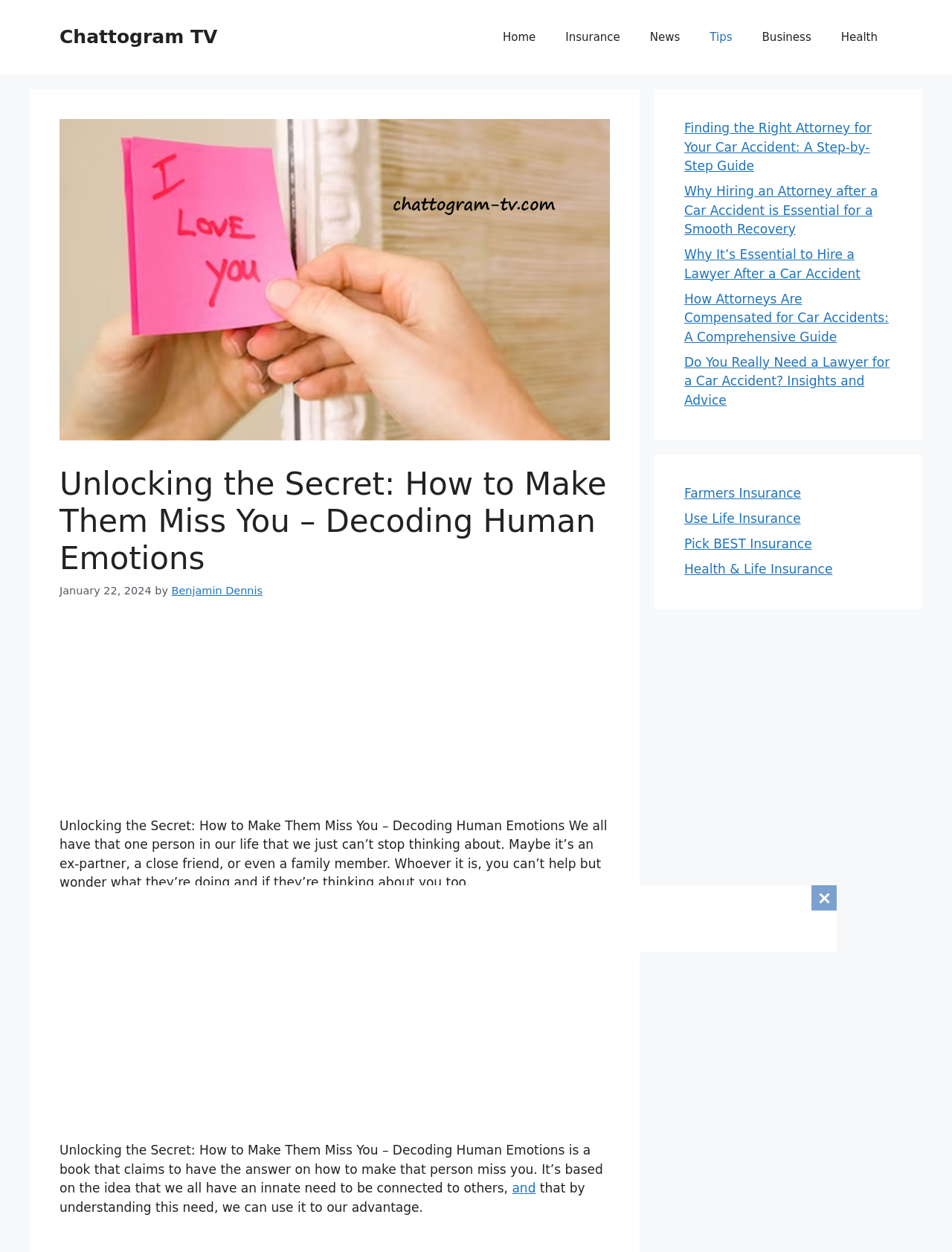Identify the bounding box coordinates of the area that should be clicked in order to complete the given instruction: "Explore the 'Tips' category". The bounding box coordinates should be four float numbers between 0 and 1, i.e., [left, top, right, bottom].

[0.73, 0.012, 0.785, 0.048]